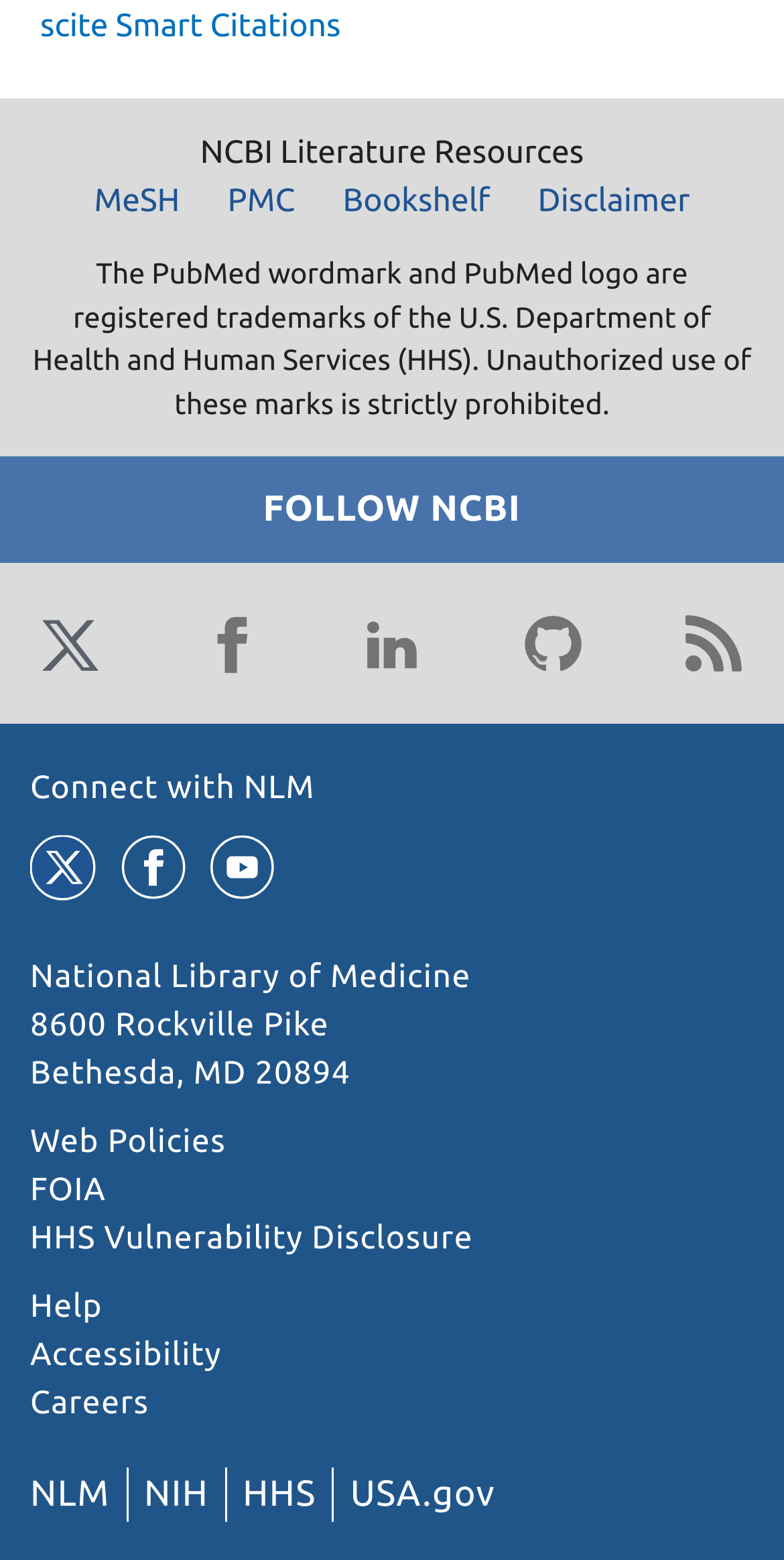Please specify the bounding box coordinates of the region to click in order to perform the following instruction: "Get help from NLM".

[0.038, 0.826, 0.131, 0.85]